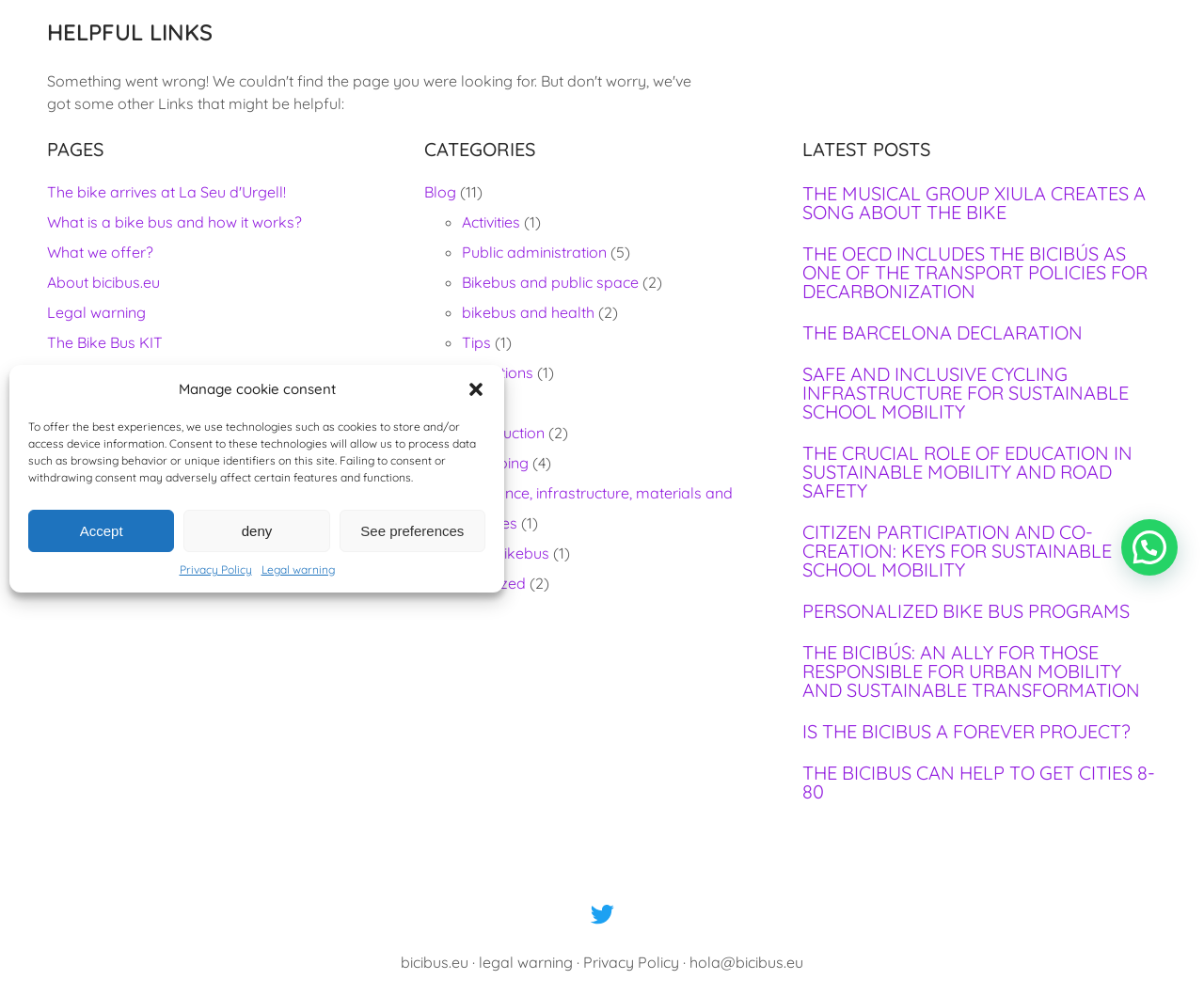Determine the bounding box coordinates of the UI element described by: "Insurance, infrastructure, materials and bicycles".

[0.384, 0.486, 0.609, 0.535]